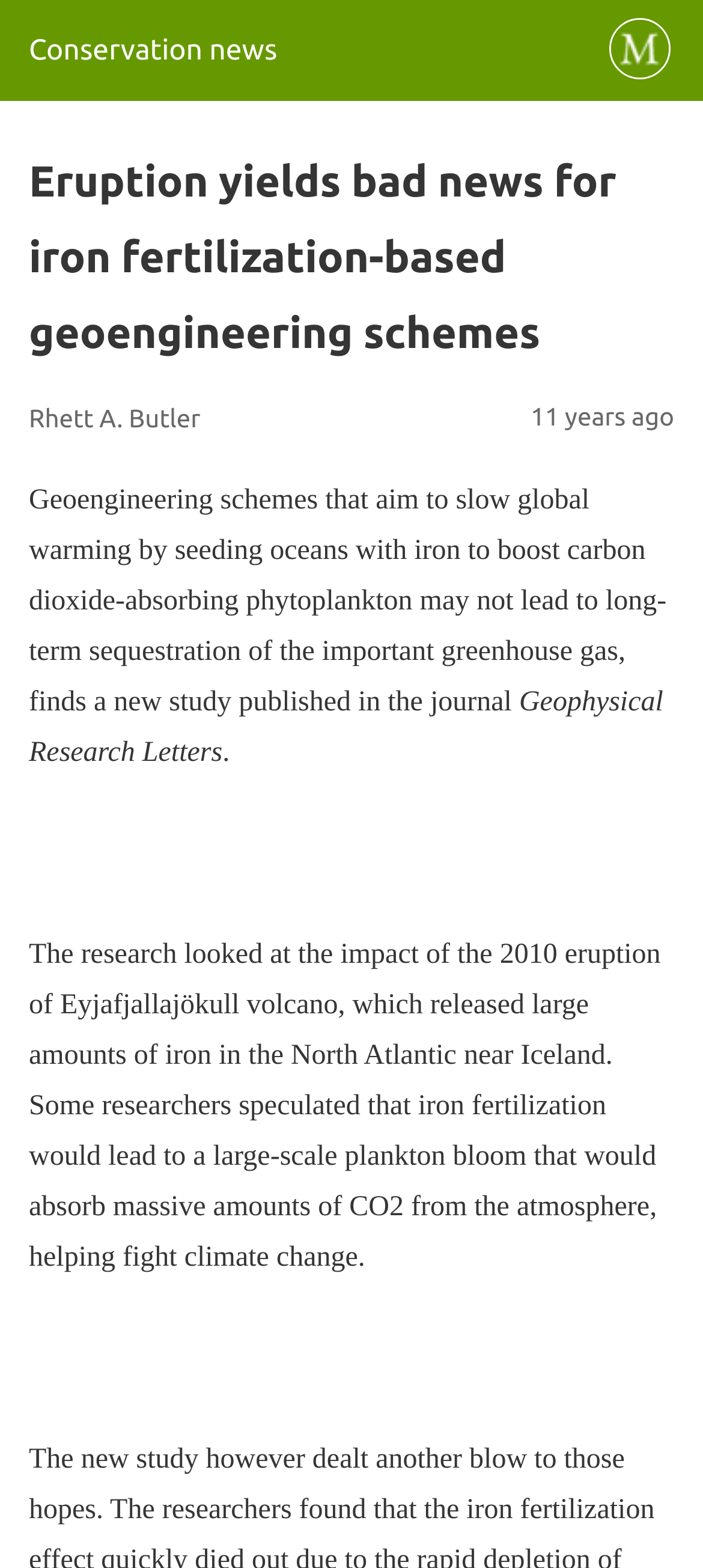Please determine the bounding box coordinates for the element with the description: "Conservation news".

[0.041, 0.022, 0.394, 0.043]